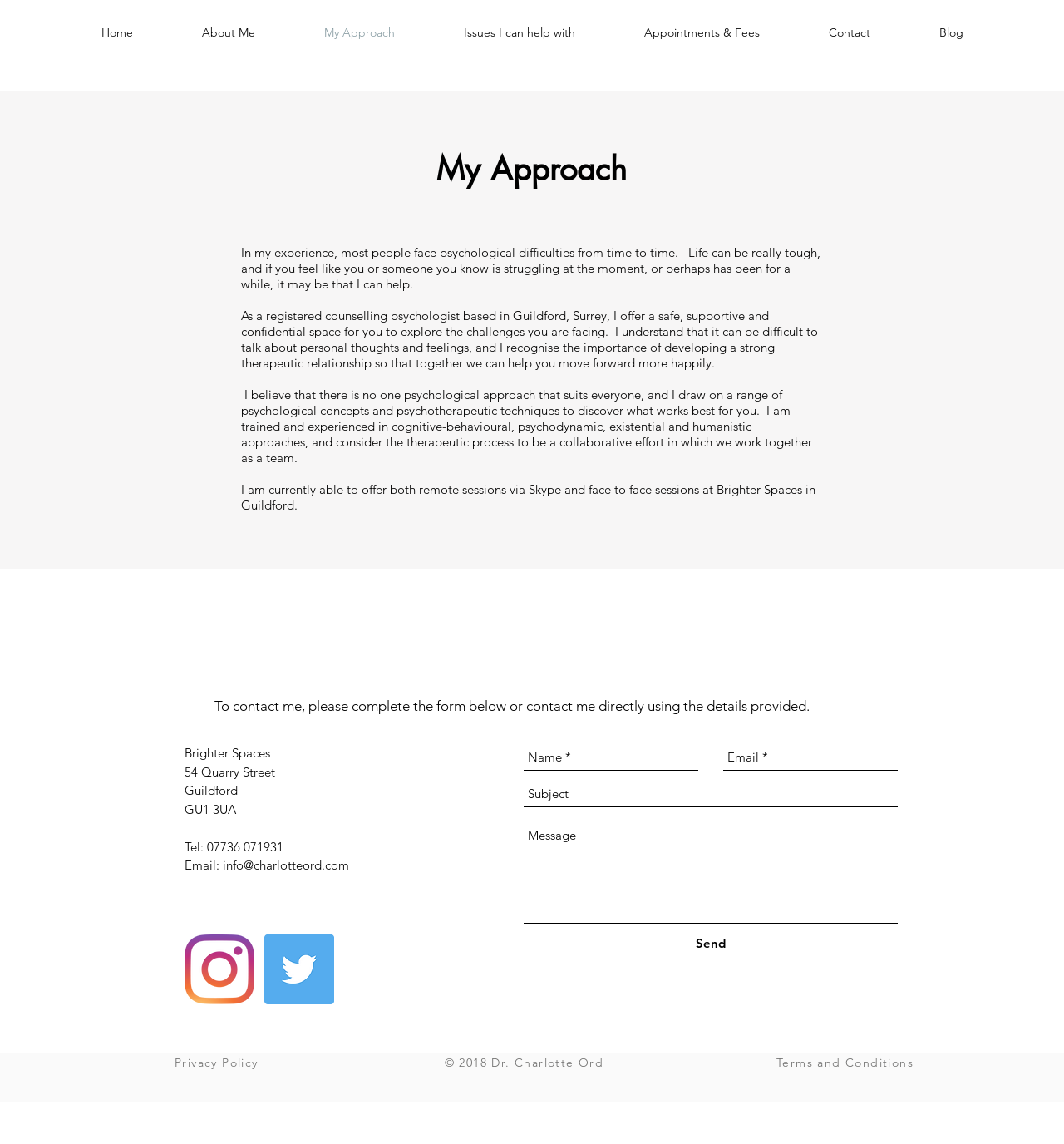What are the two ways to have sessions with the therapist?
Using the picture, provide a one-word or short phrase answer.

Remote and face-to-face